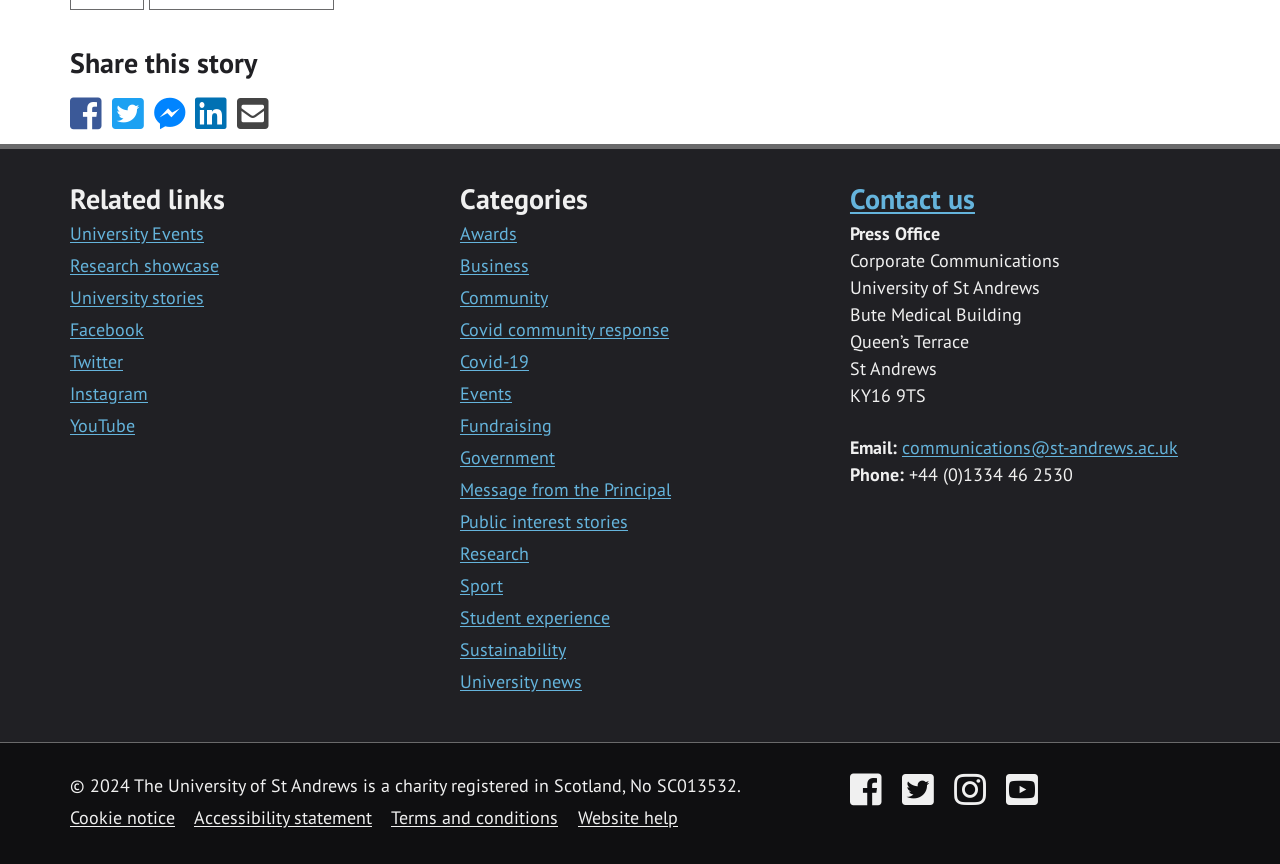Pinpoint the bounding box coordinates of the clickable area needed to execute the instruction: "Visit the University of St Andrews on Facebook". The coordinates should be specified as four float numbers between 0 and 1, i.e., [left, top, right, bottom].

[0.664, 0.908, 0.689, 0.935]